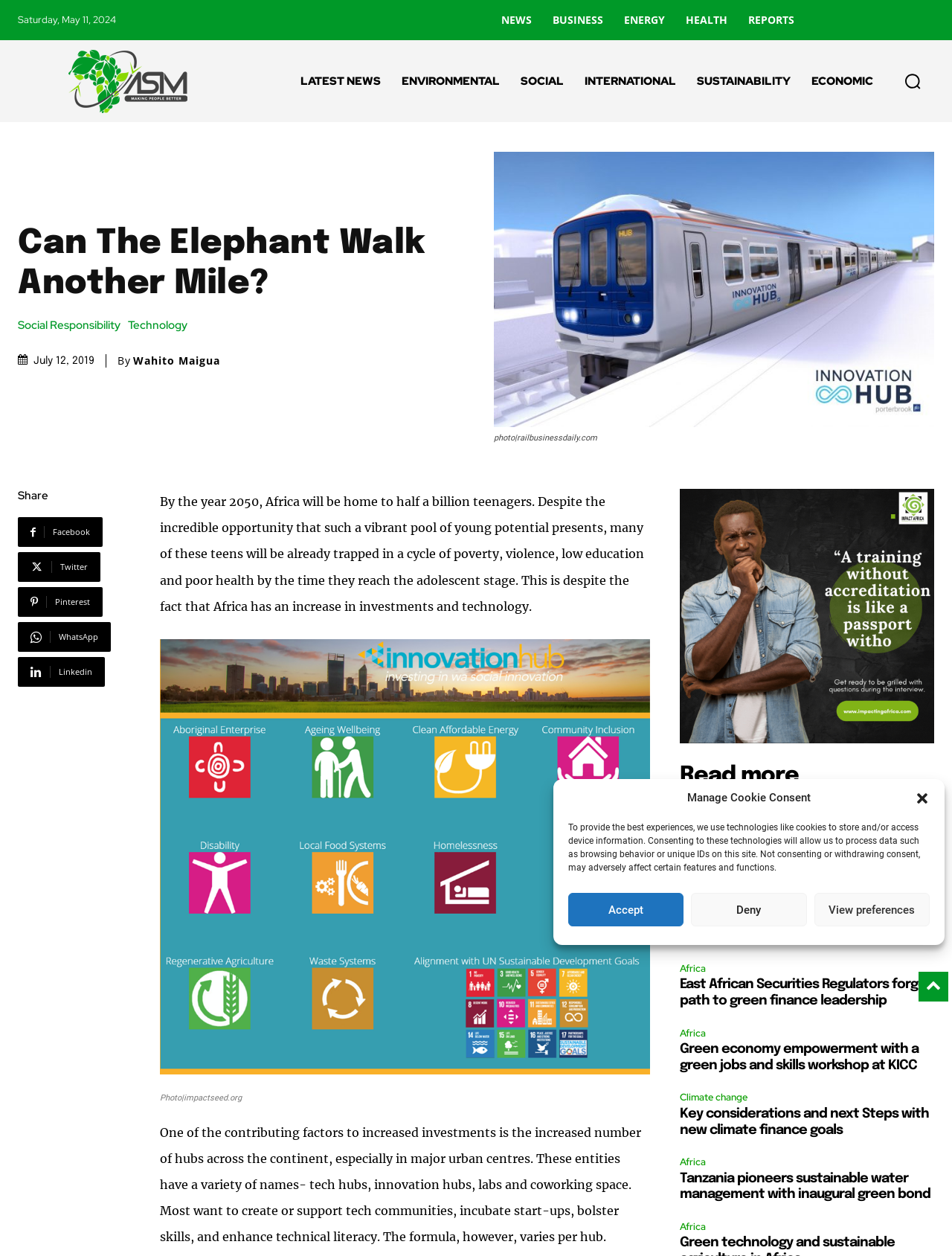Can you identify the bounding box coordinates of the clickable region needed to carry out this instruction: 'Search for something'? The coordinates should be four float numbers within the range of 0 to 1, stated as [left, top, right, bottom].

[0.936, 0.048, 0.981, 0.082]